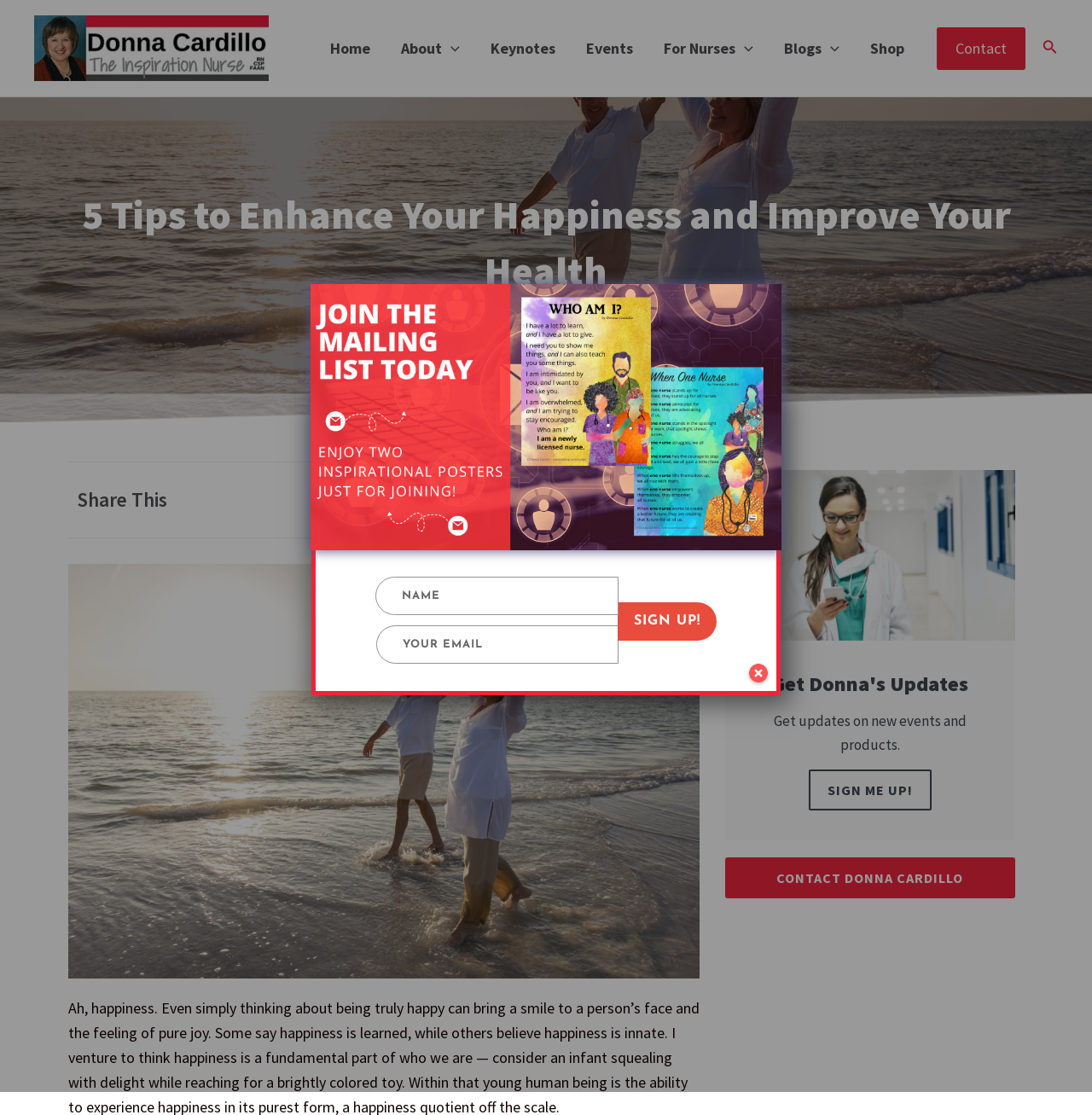Please identify the bounding box coordinates of the clickable element to fulfill the following instruction: "Click on the 'Home' link". The coordinates should be four float numbers between 0 and 1, i.e., [left, top, right, bottom].

[0.289, 0.016, 0.353, 0.07]